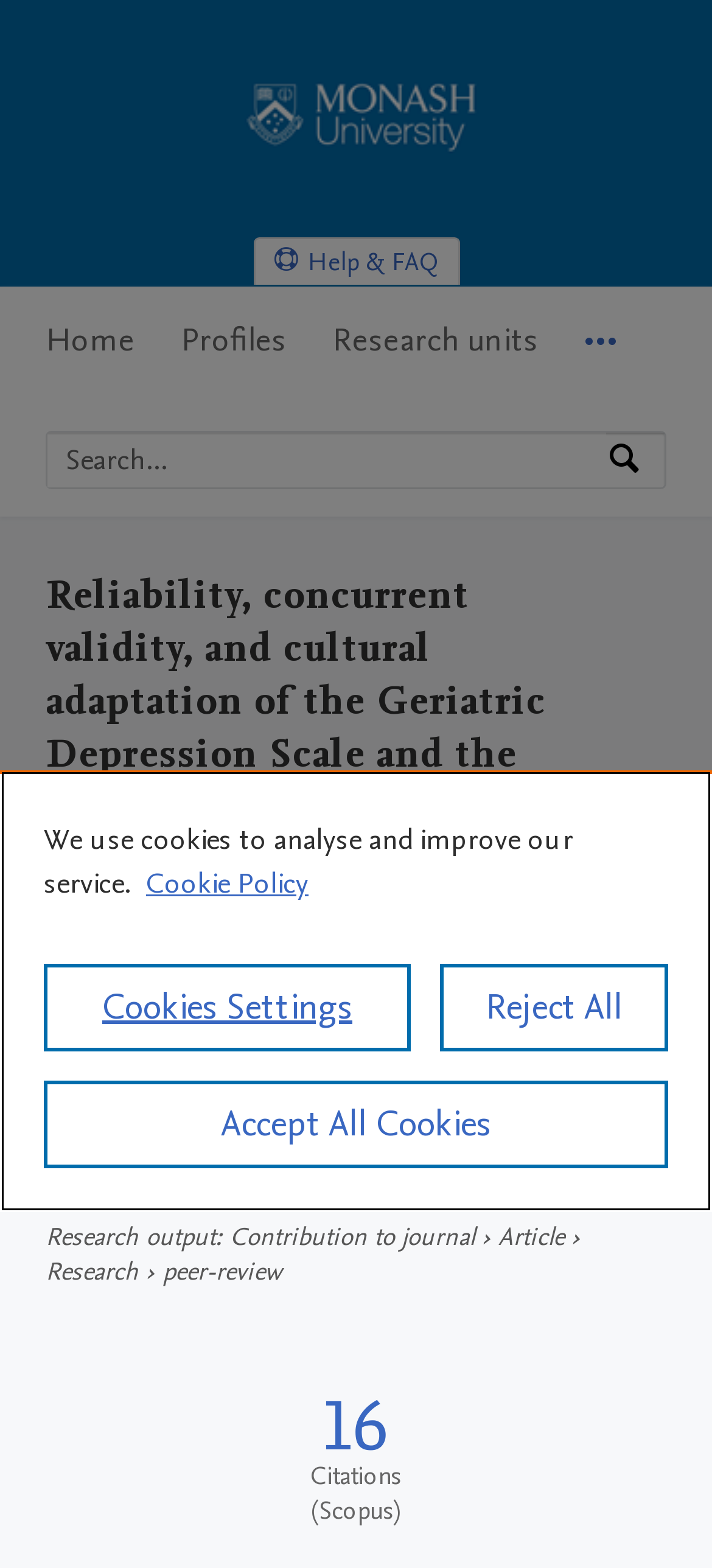Specify the bounding box coordinates of the element's region that should be clicked to achieve the following instruction: "Get help and FAQ". The bounding box coordinates consist of four float numbers between 0 and 1, in the format [left, top, right, bottom].

[0.358, 0.153, 0.642, 0.182]